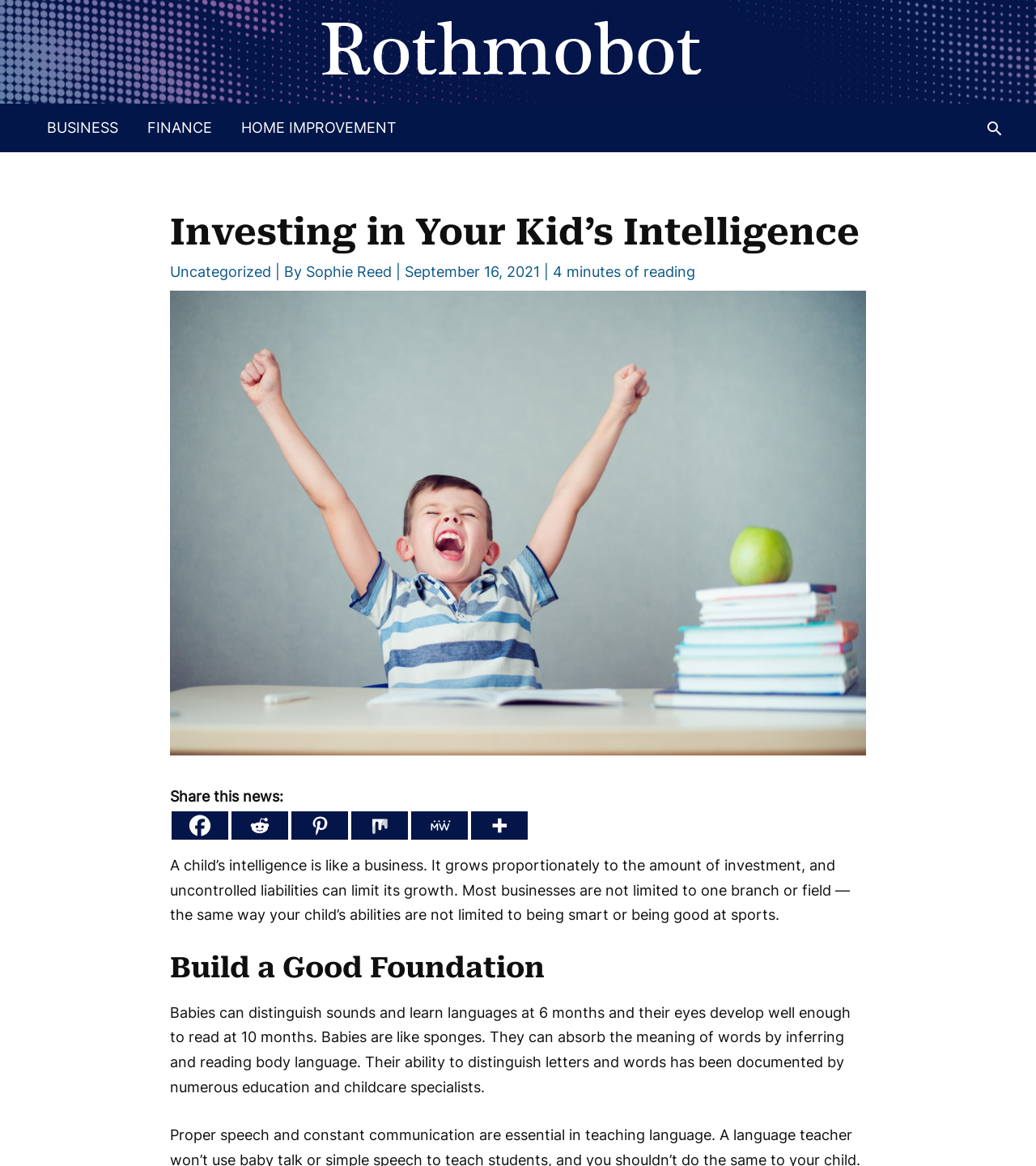Indicate the bounding box coordinates of the element that needs to be clicked to satisfy the following instruction: "Click on the 'Rothmobot' link". The coordinates should be four float numbers between 0 and 1, i.e., [left, top, right, bottom].

[0.309, 0.03, 0.677, 0.044]